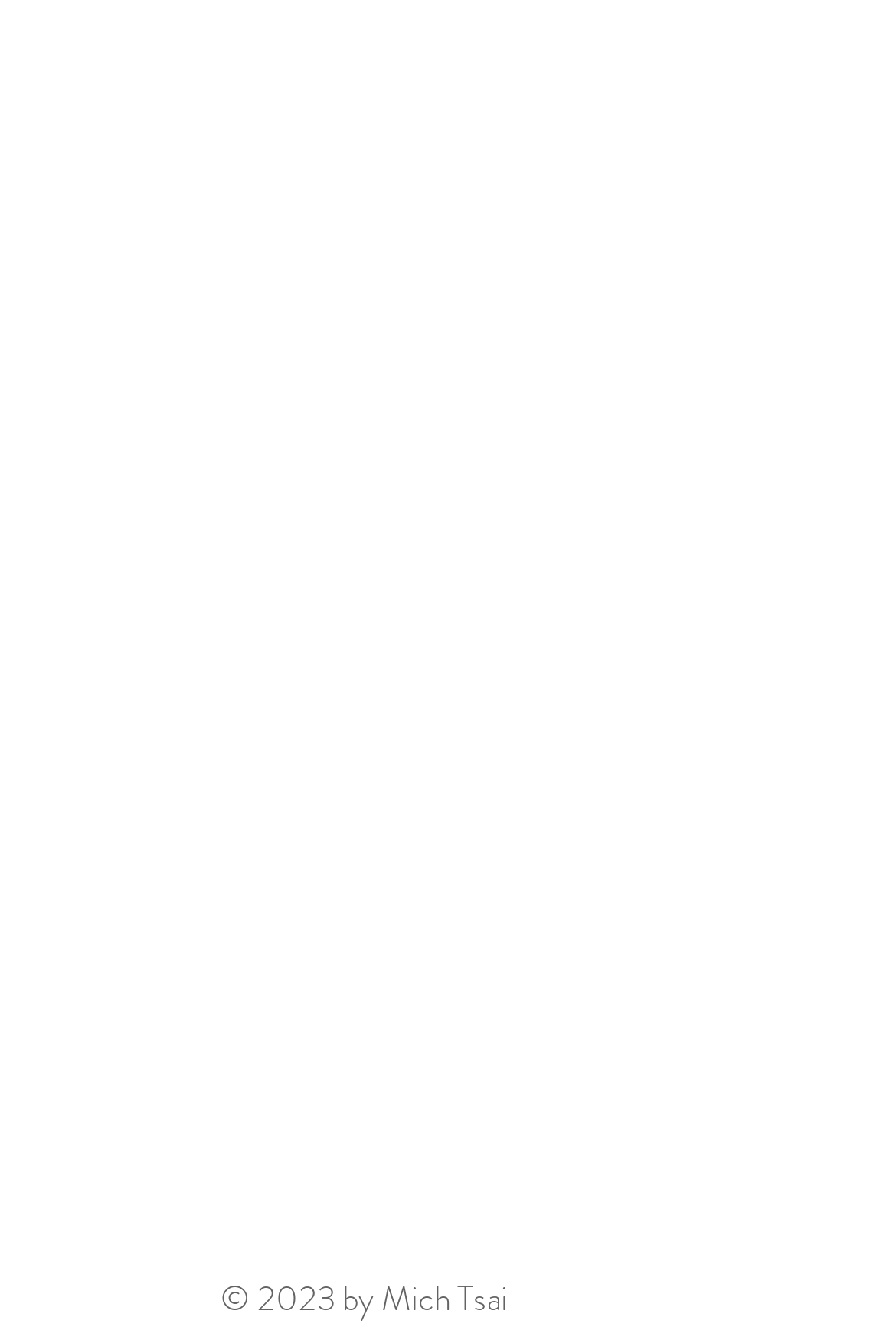How many social media links are there?
Provide an in-depth and detailed answer to the question.

By counting the number of social media links in the social media tool bar at the bottom of the webpage, I can see that there are four links, which are Instagram, Twitter, Pinterest, and Vimeo.